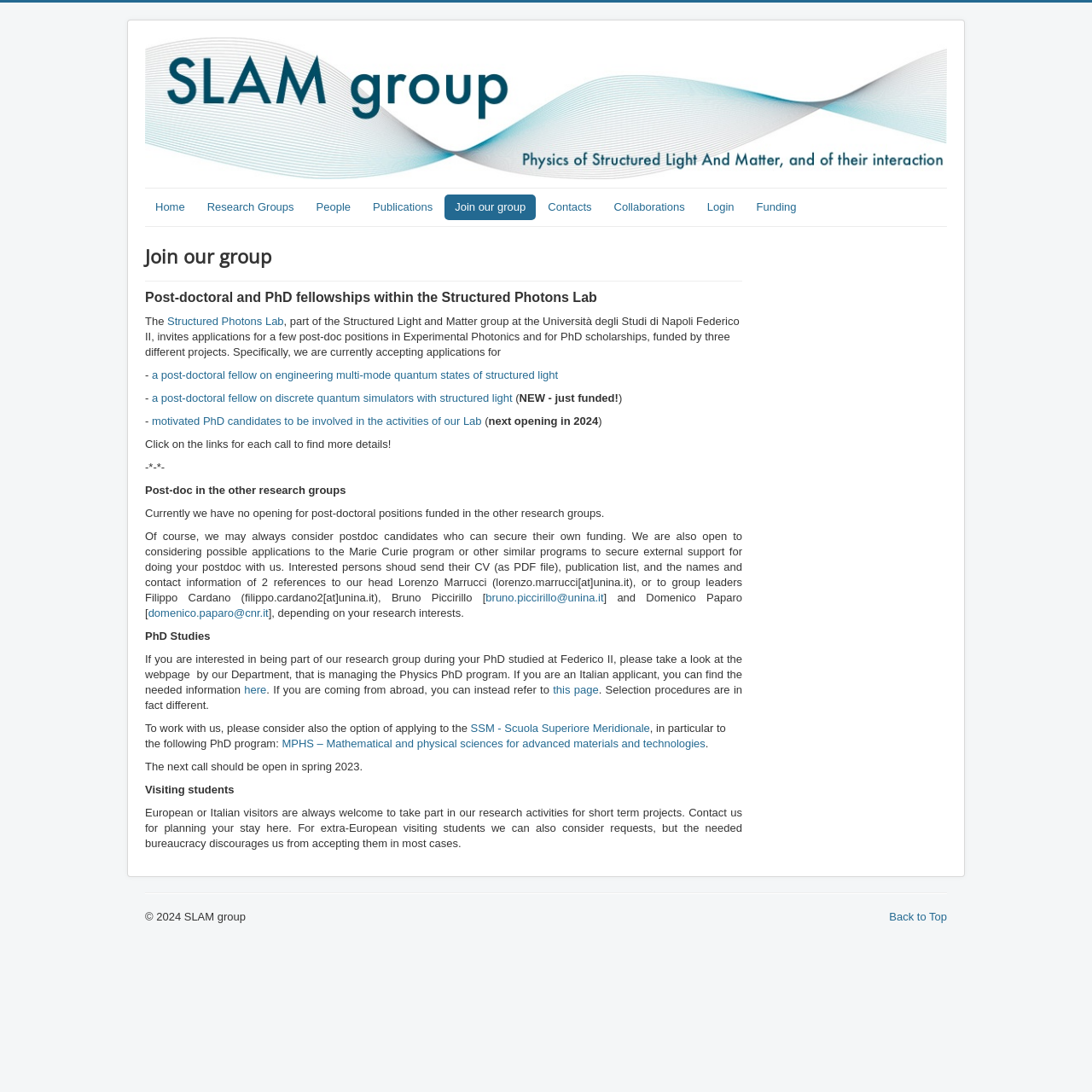Please identify the bounding box coordinates of where to click in order to follow the instruction: "Click on the 'Structured Photons Lab' link".

[0.153, 0.288, 0.26, 0.3]